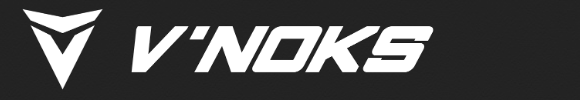Provide a brief response using a word or short phrase to this question:
What is the name of the product displayed on the page?

Lotta Grey Shin Guard